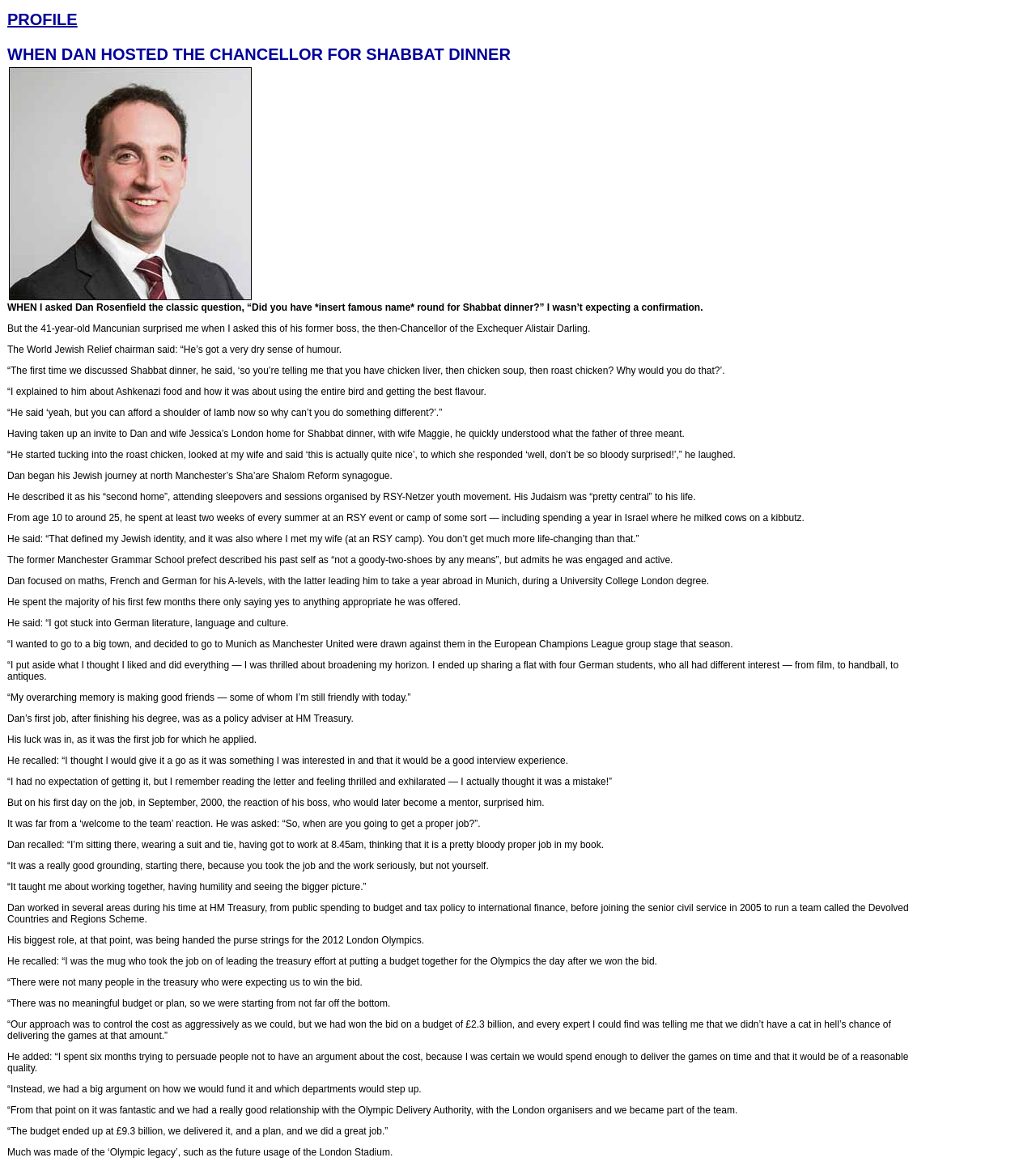Give a one-word or short phrase answer to the question: 
Where did Dan Rosenfield spend a year abroad during his university degree?

Munich